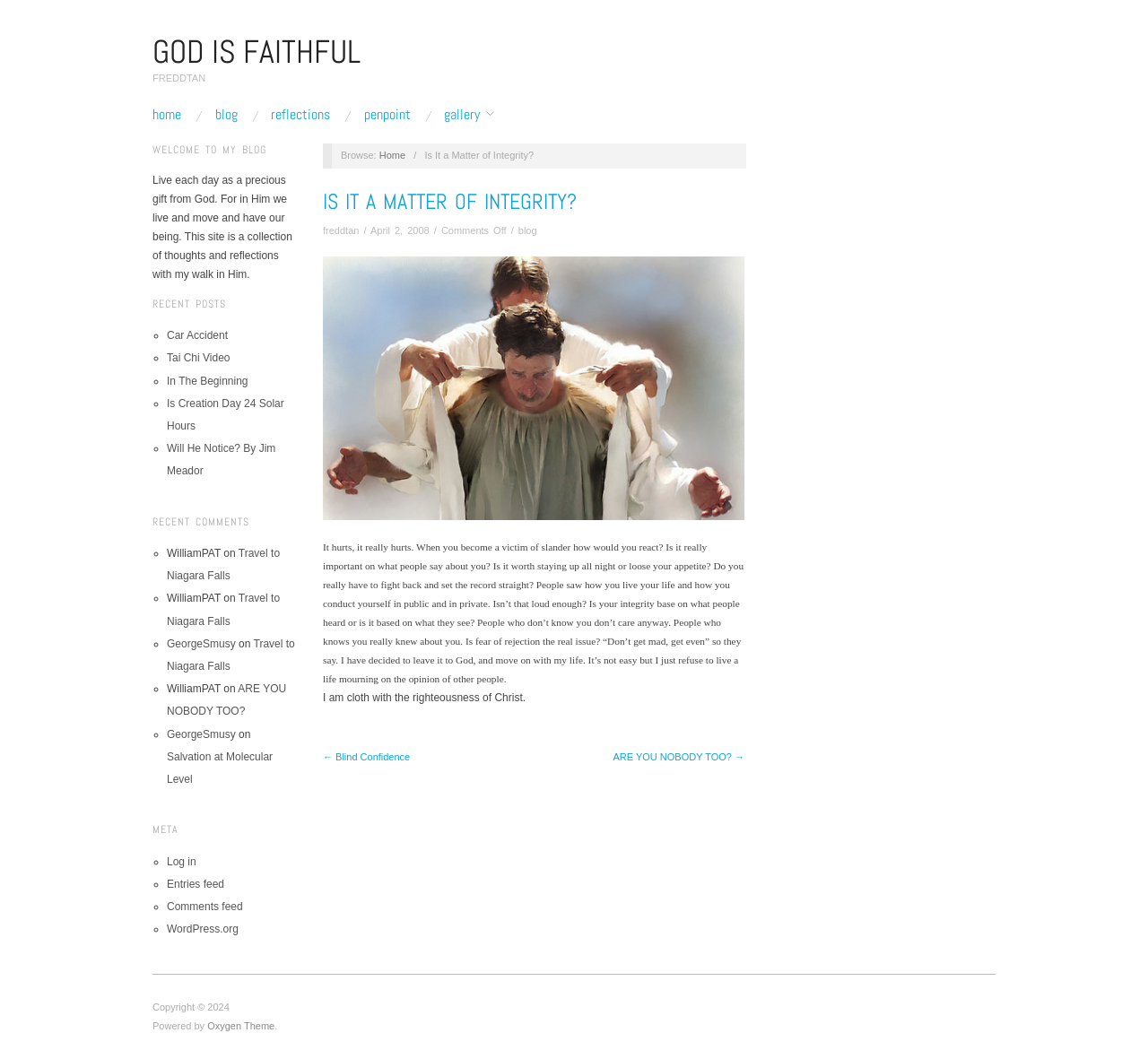What is the name of the blog?
Observe the image and answer the question with a one-word or short phrase response.

FREDDTAN